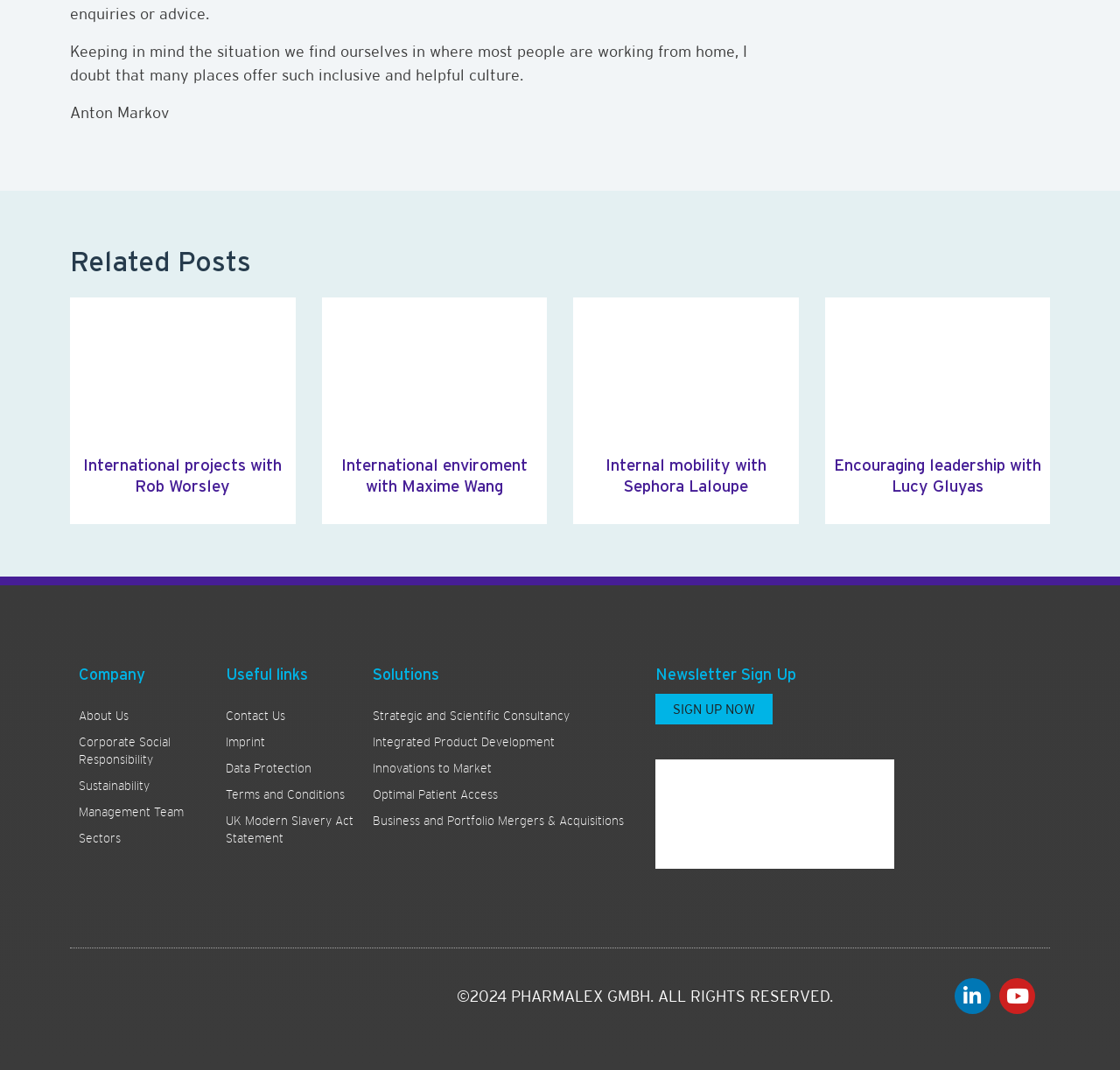Determine the bounding box coordinates of the clickable region to execute the instruction: "Learn about Corporate Social Responsibility". The coordinates should be four float numbers between 0 and 1, denoted as [left, top, right, bottom].

[0.07, 0.681, 0.186, 0.722]